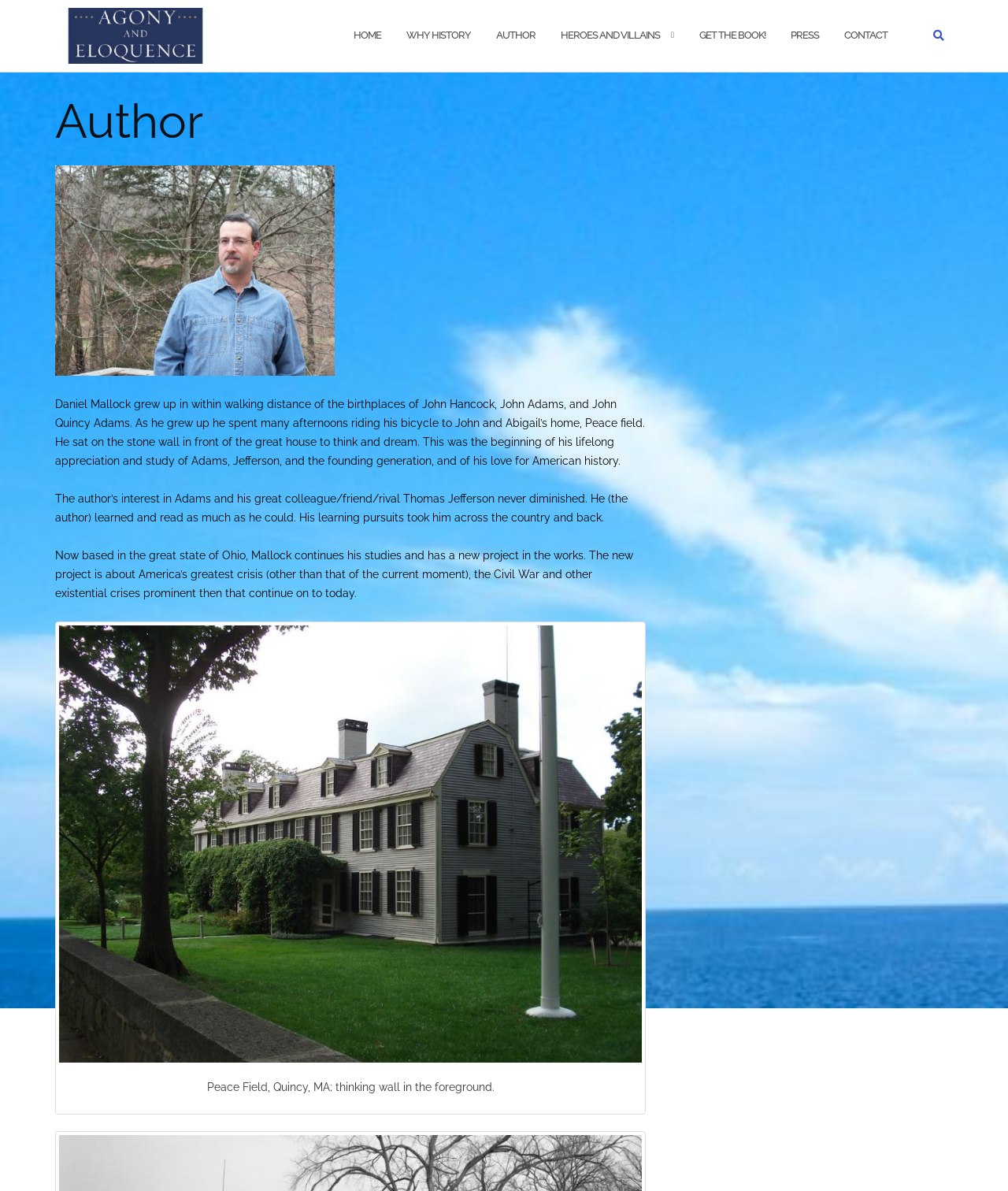Please specify the bounding box coordinates for the clickable region that will help you carry out the instruction: "Click the 'GET THE BOOK!' link".

[0.694, 0.012, 0.759, 0.048]